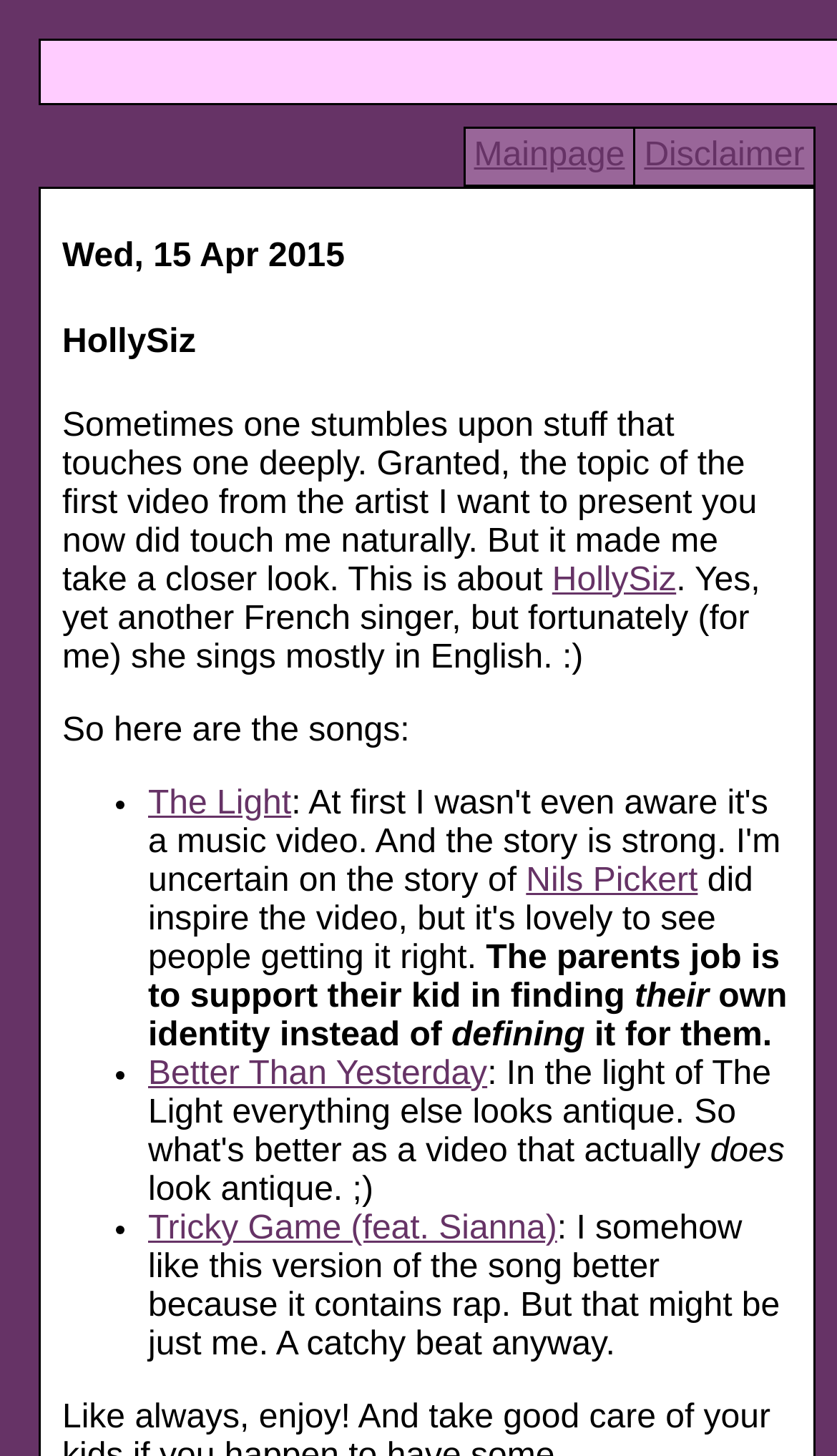Please reply with a single word or brief phrase to the question: 
How many grid cells are in the table?

2